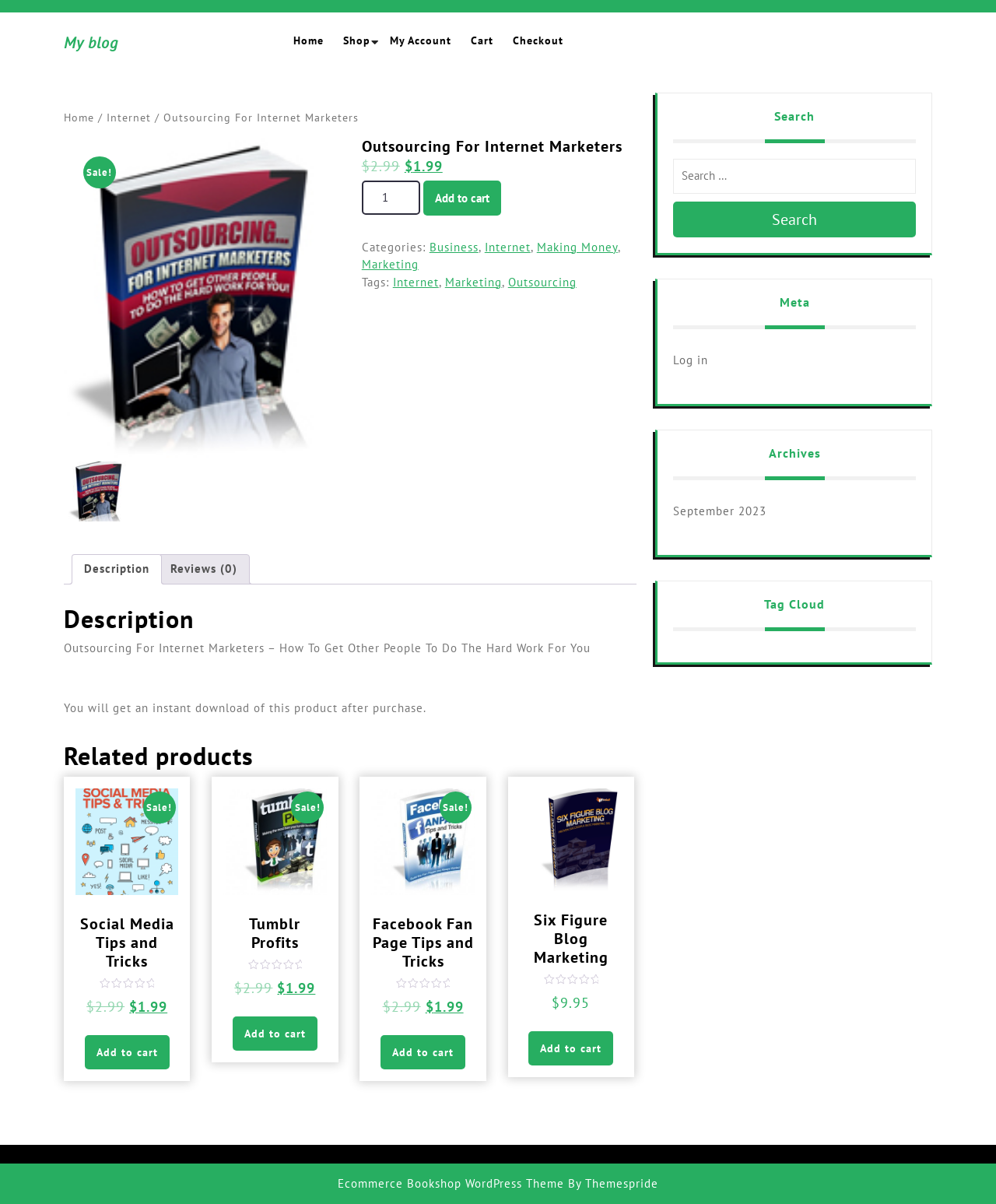How many reviews does the product have?
Please give a detailed and elaborate explanation in response to the question.

I found the answer by looking at the tab list, where it says 'Reviews (0)', indicating that the product has no reviews.